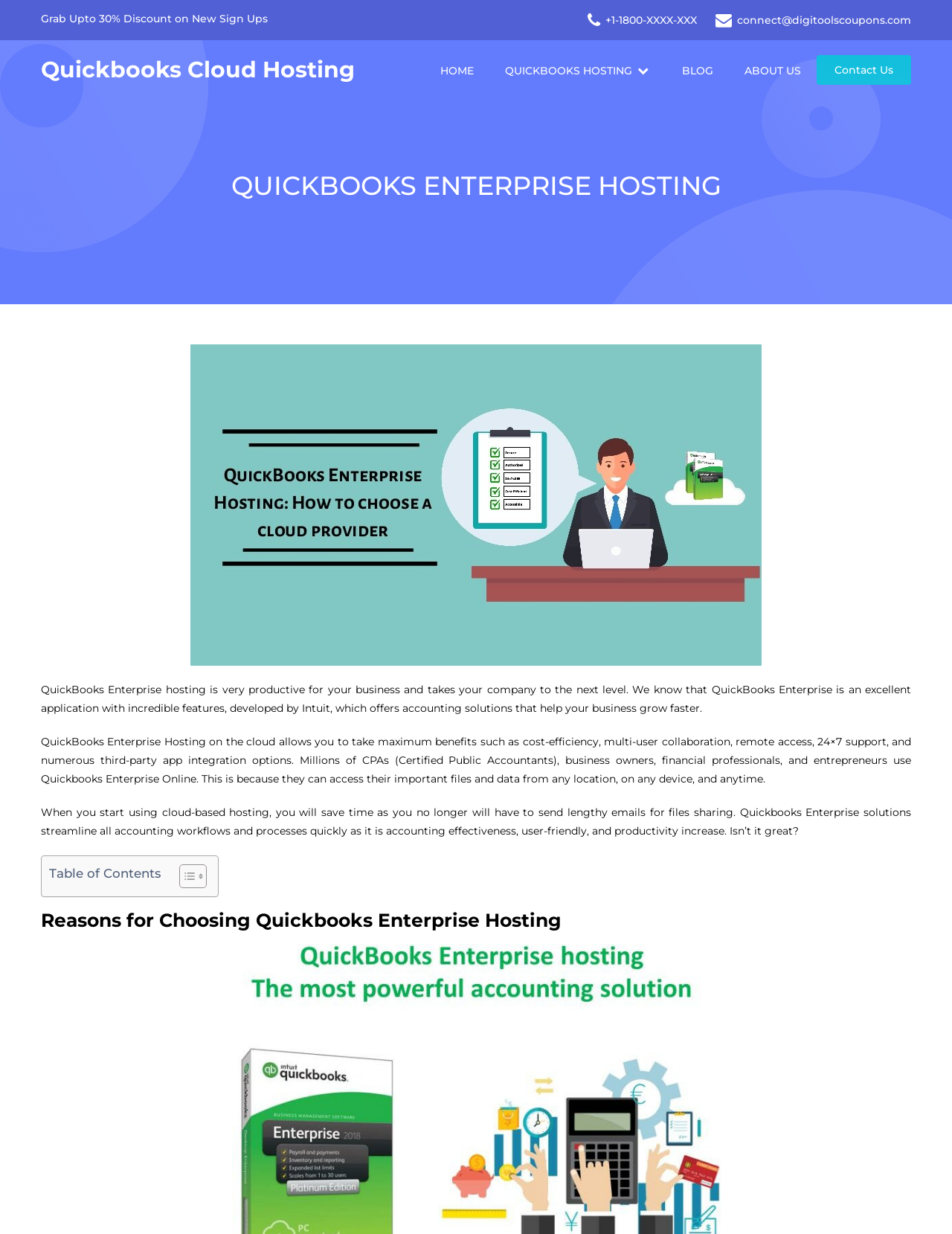Using details from the image, please answer the following question comprehensively:
How many links are present in the top navigation bar?

The top navigation bar contains links to 'HOME', 'QUICKBOOKS HOSTING', 'BLOG', and 'ABOUT US', which are located horizontally at the top of the webpage.